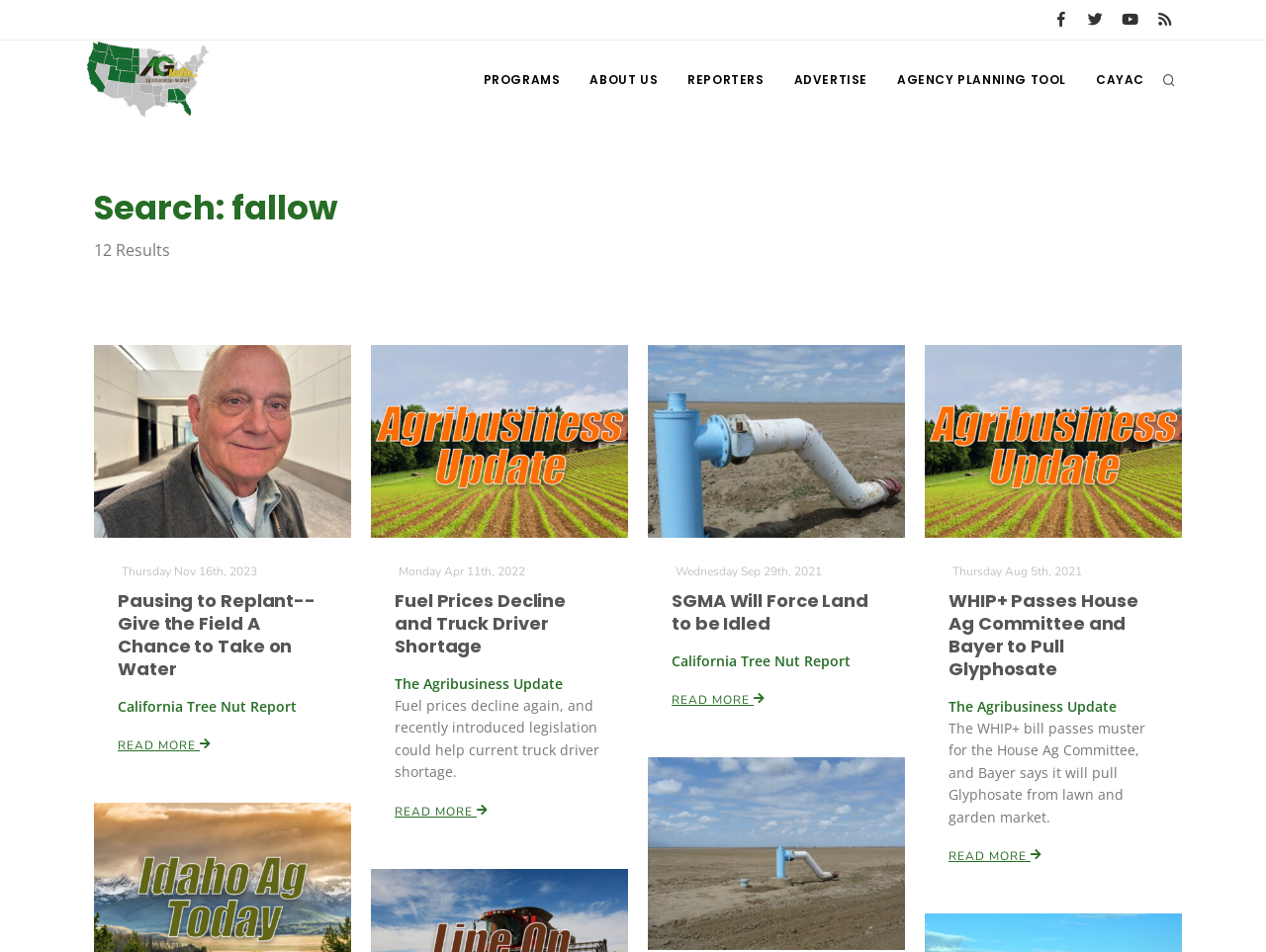Provide a brief response to the question below using a single word or phrase: 
What is the search box placeholder text?

Search...